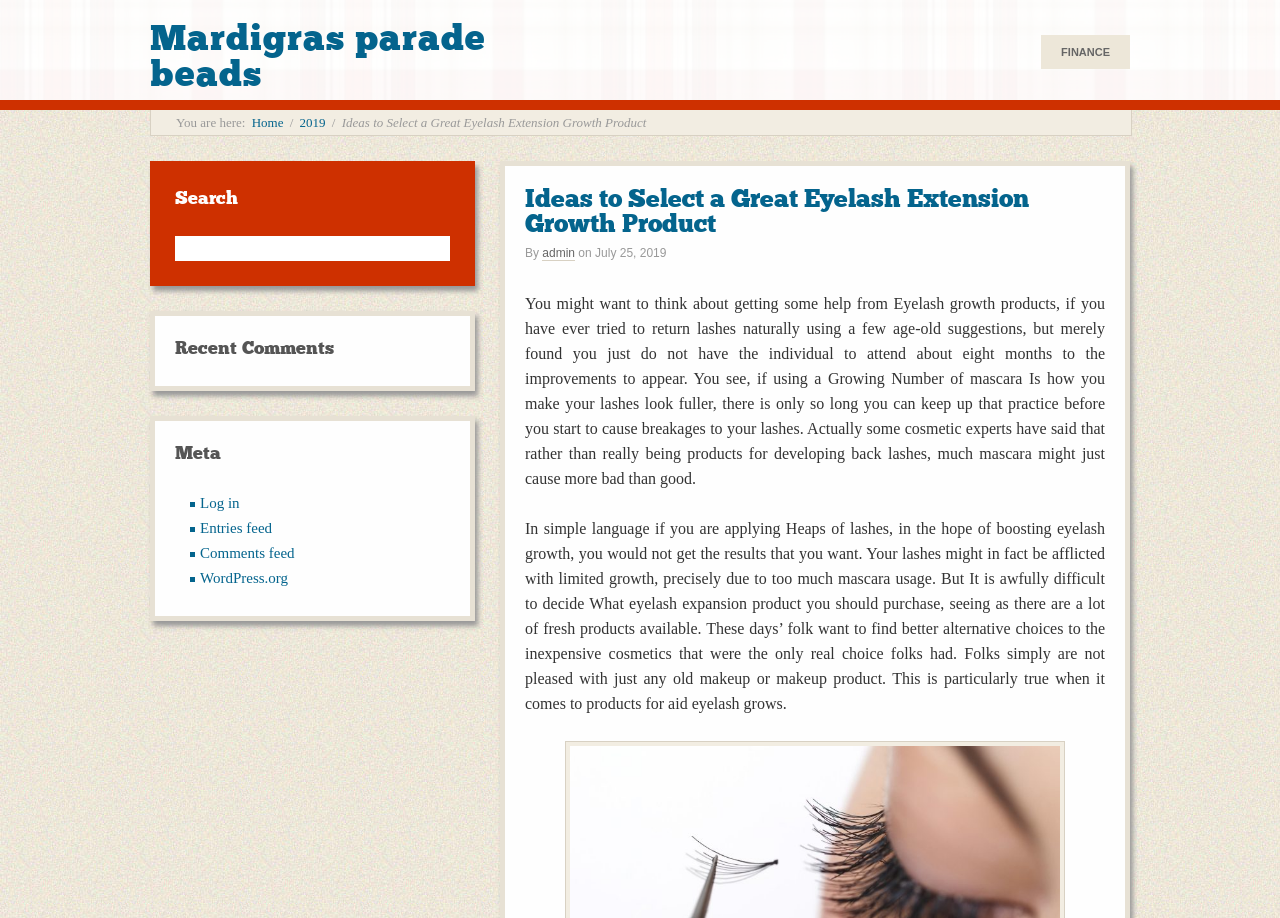Is the article part of a blog?
From the image, respond with a single word or phrase.

Yes